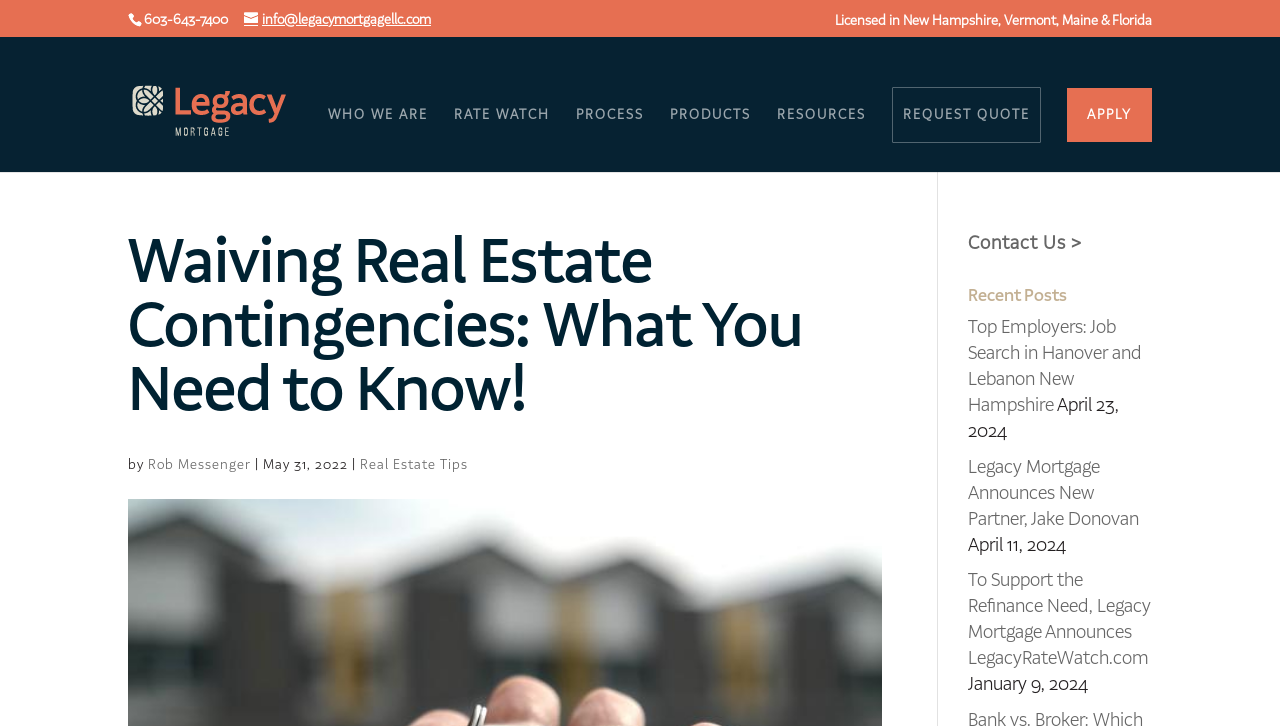What is the name of the company?
Based on the visual information, provide a detailed and comprehensive answer.

I found the company name by looking at the top-left section of the webpage, where I saw a link element with the text 'Legacy Mortgage' and an associated image with the same name.